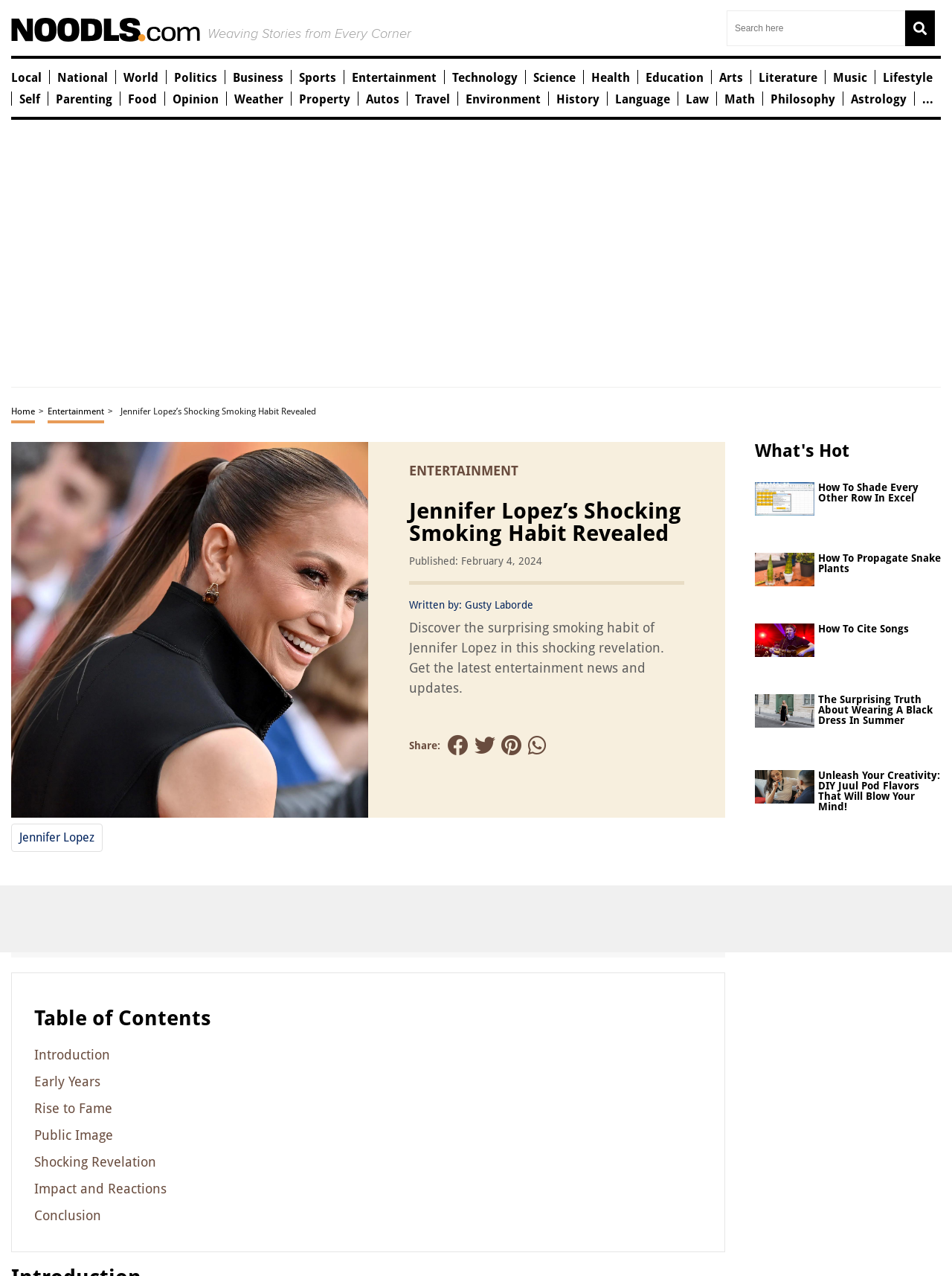Provide a brief response using a word or short phrase to this question:
Who is the author of the article?

Gusty Laborde